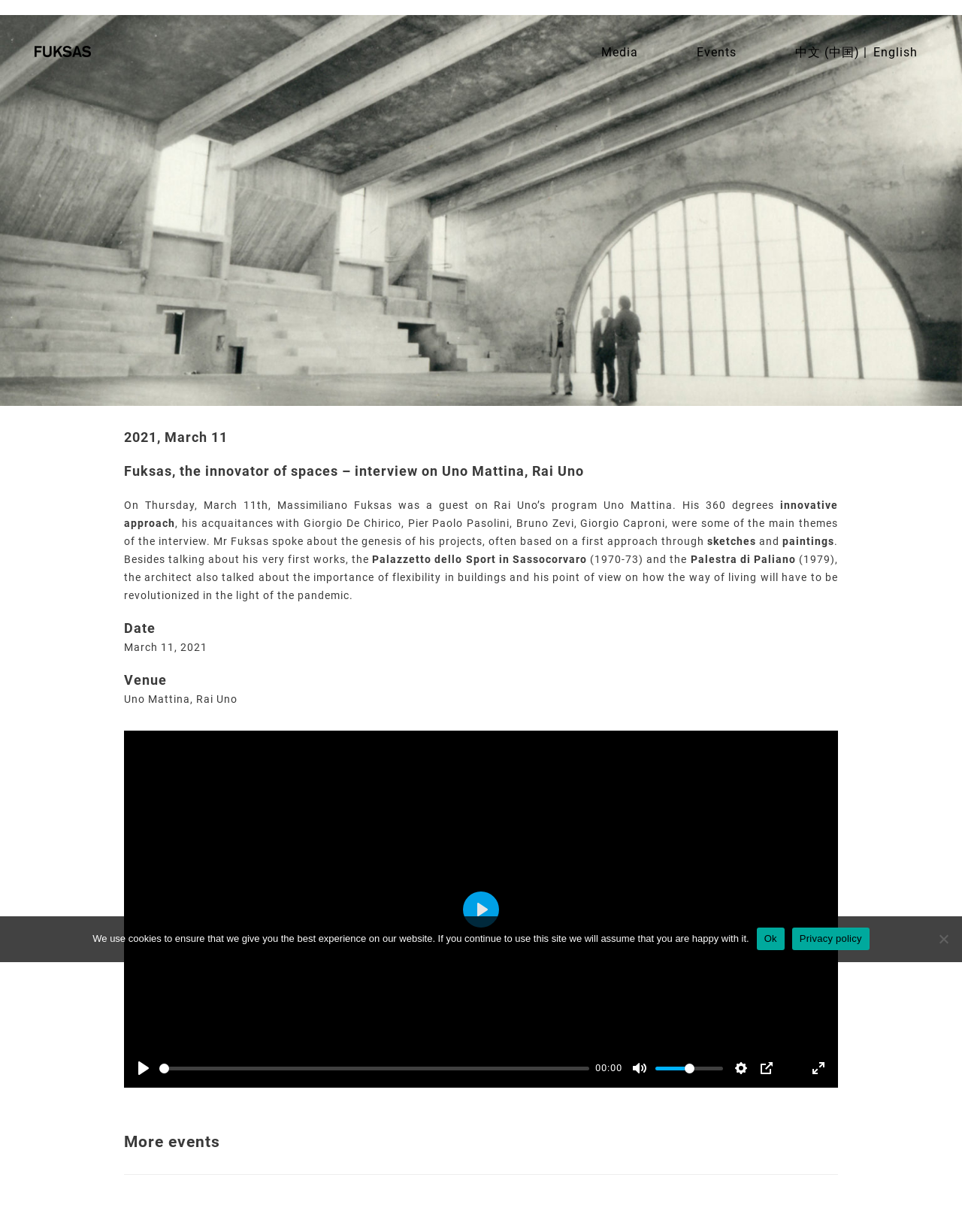Select the bounding box coordinates of the element I need to click to carry out the following instruction: "Download the video".

[0.811, 0.857, 0.836, 0.877]